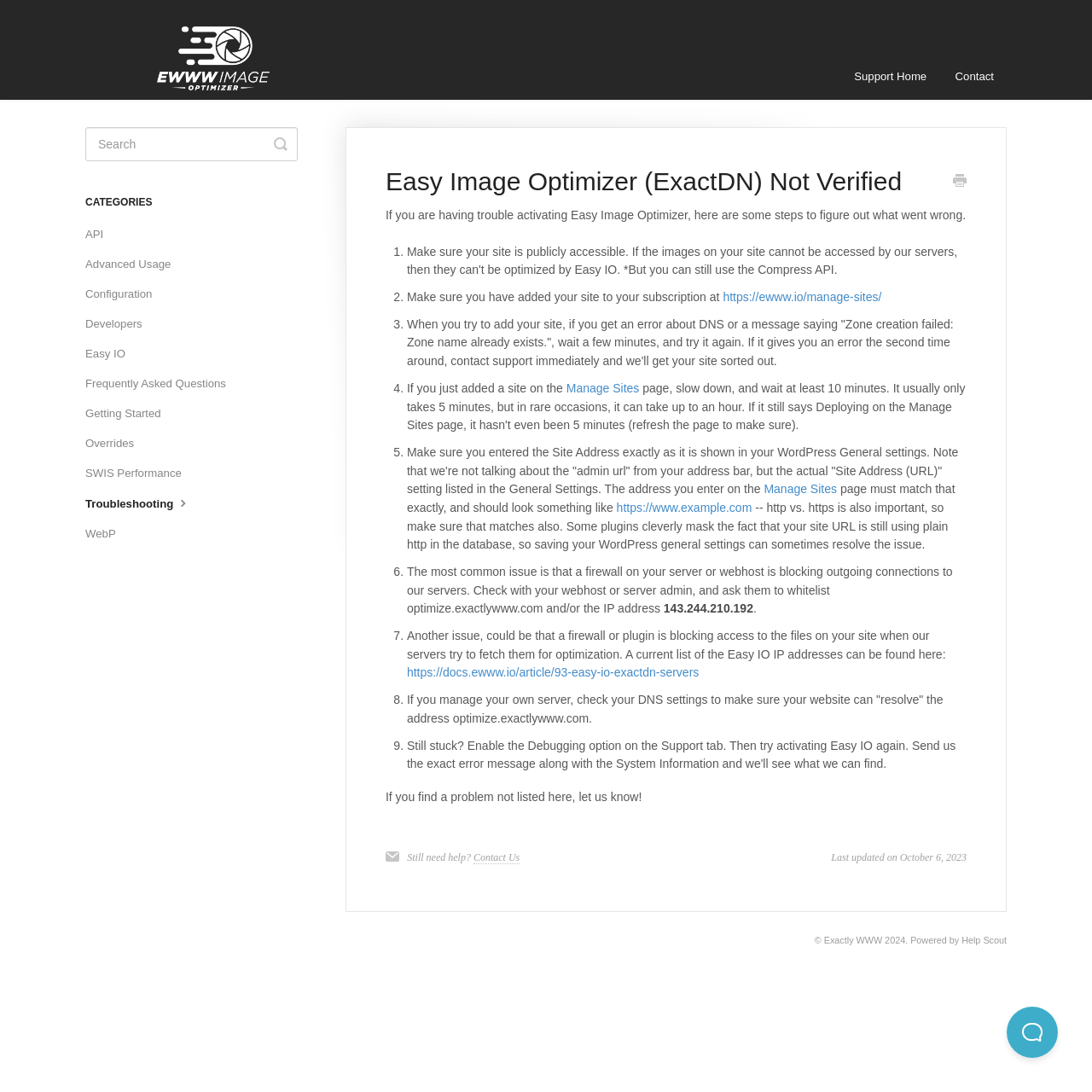Extract the bounding box coordinates for the described element: "Frequently Asked Questions". The coordinates should be represented as four float numbers between 0 and 1: [left, top, right, bottom].

[0.078, 0.339, 0.219, 0.364]